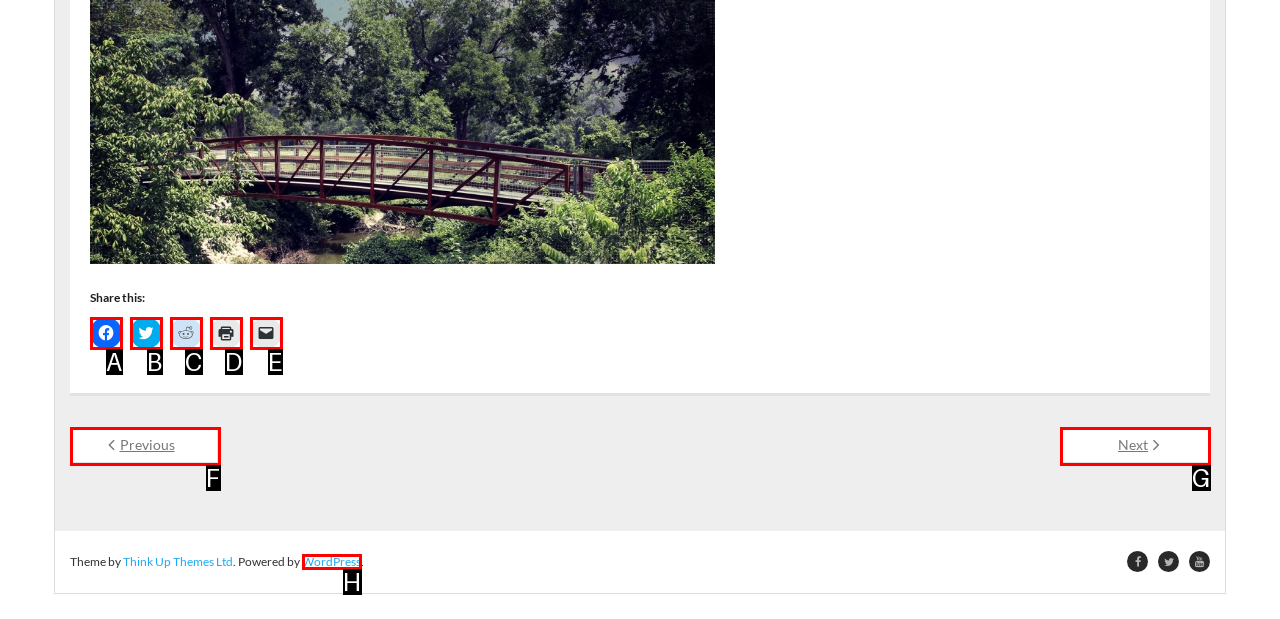Identify the bounding box that corresponds to: Previous
Respond with the letter of the correct option from the provided choices.

F